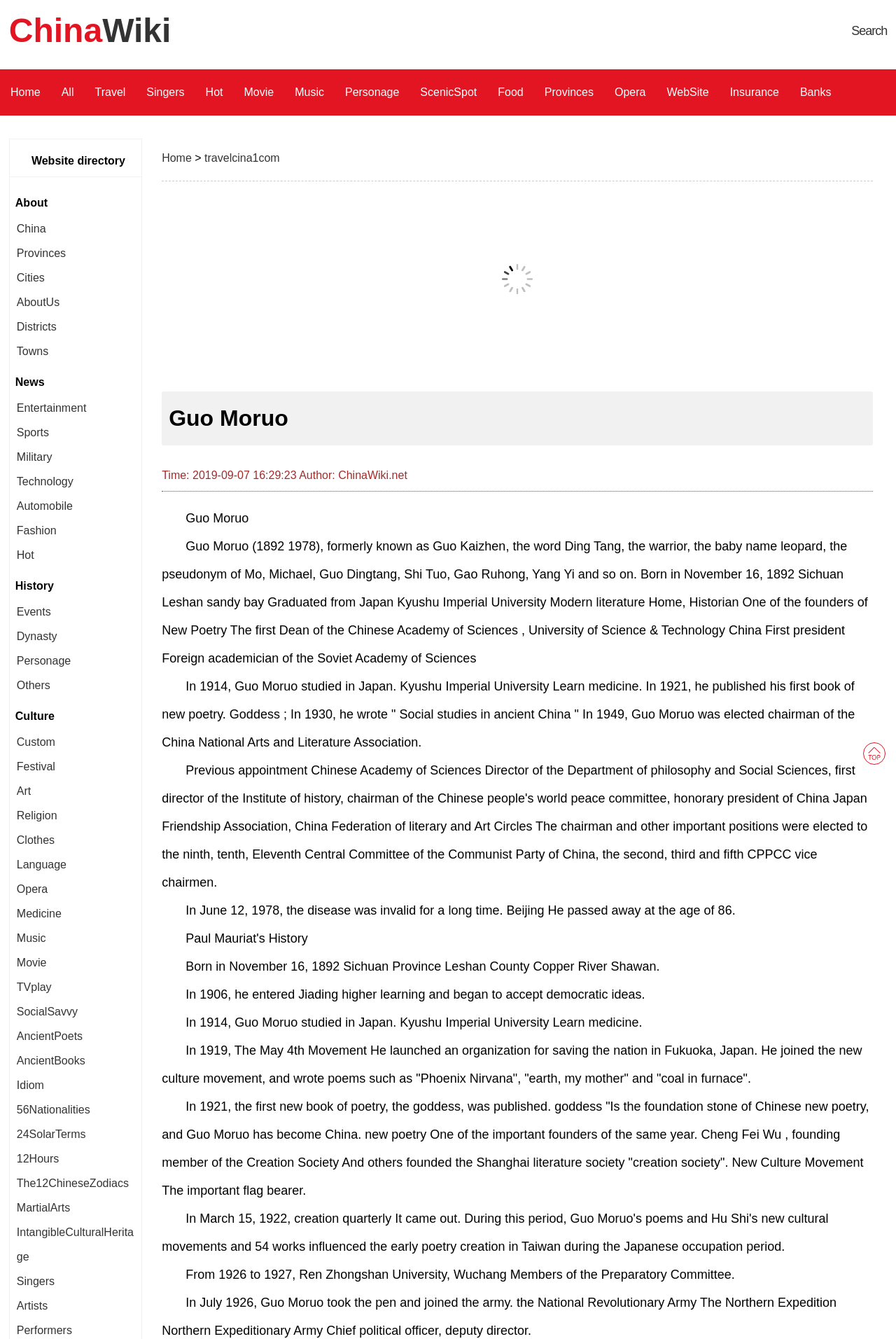Please determine the bounding box of the UI element that matches this description: Home. The coordinates should be given as (top-left x, top-left y, bottom-right x, bottom-right y), with all values between 0 and 1.

[0.181, 0.113, 0.214, 0.122]